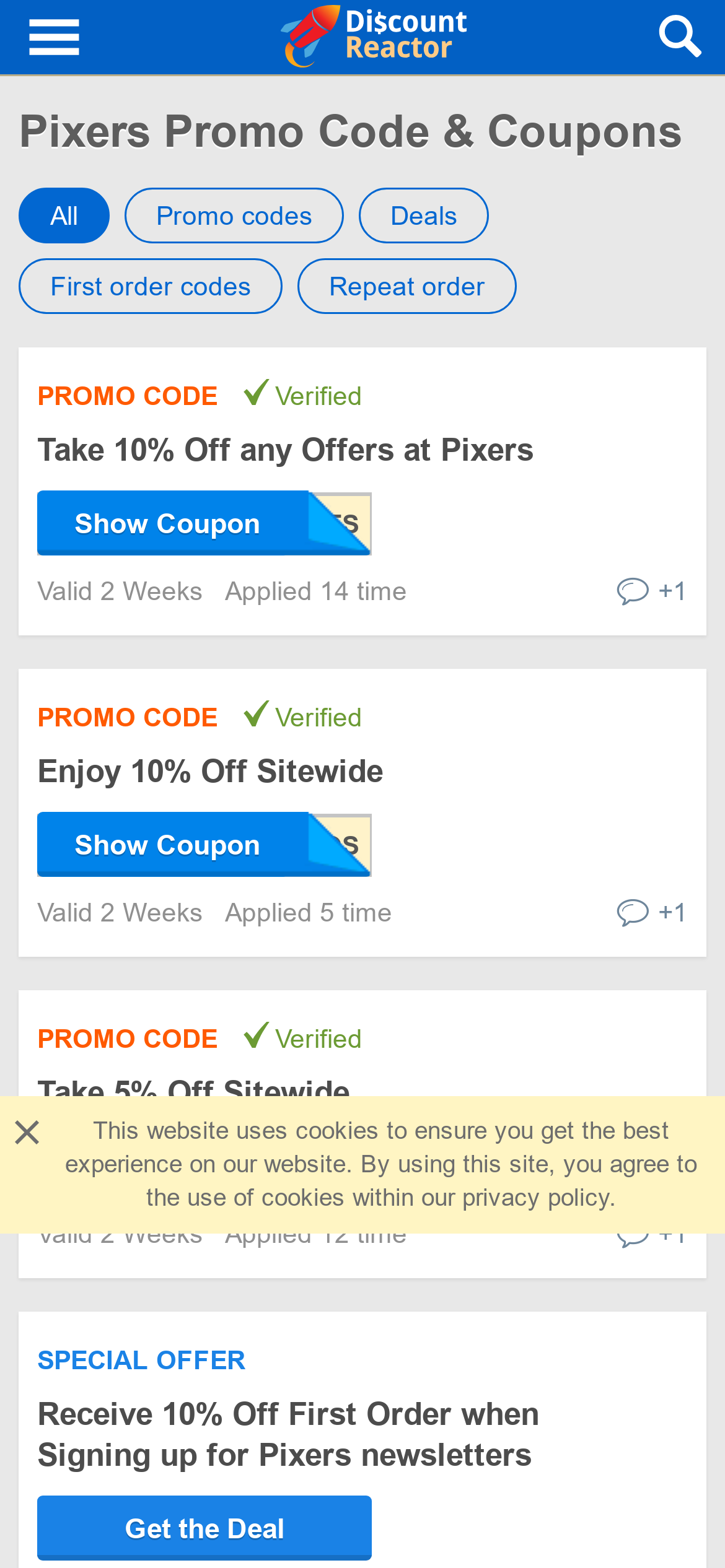Find the bounding box of the UI element described as: "Show Coupon". The bounding box coordinates should be given as four float values between 0 and 1, i.e., [left, top, right, bottom].

[0.051, 0.518, 0.513, 0.559]